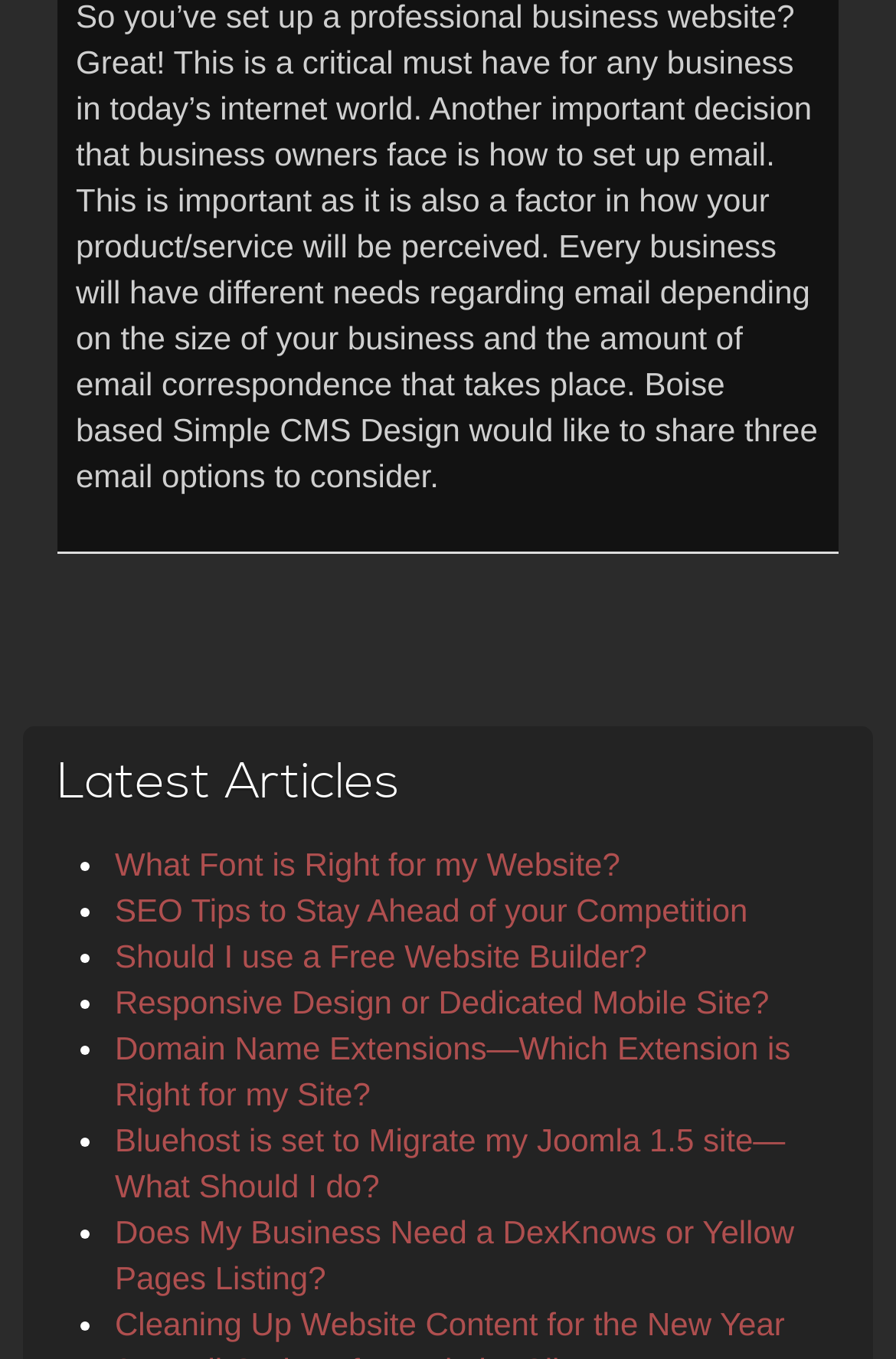Can you provide the bounding box coordinates for the element that should be clicked to implement the instruction: "Learn about 'Website Design Prices'"?

[0.462, 0.166, 0.846, 0.213]